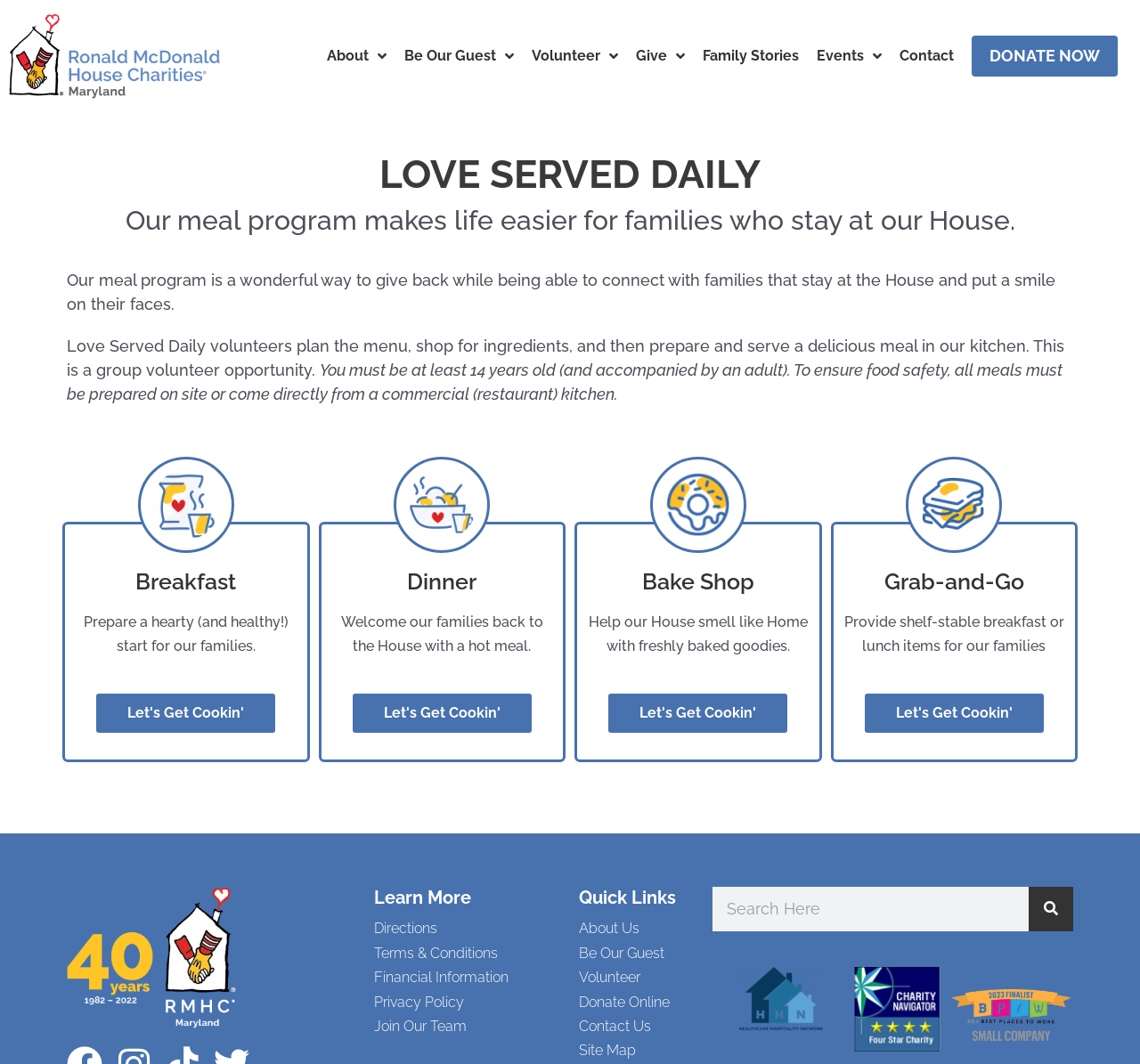Given the element description Let's Get Cookin', predict the bounding box coordinates for the UI element in the webpage screenshot. The format should be (top-left x, top-left y, bottom-right x, bottom-right y), and the values should be between 0 and 1.

[0.309, 0.651, 0.466, 0.688]